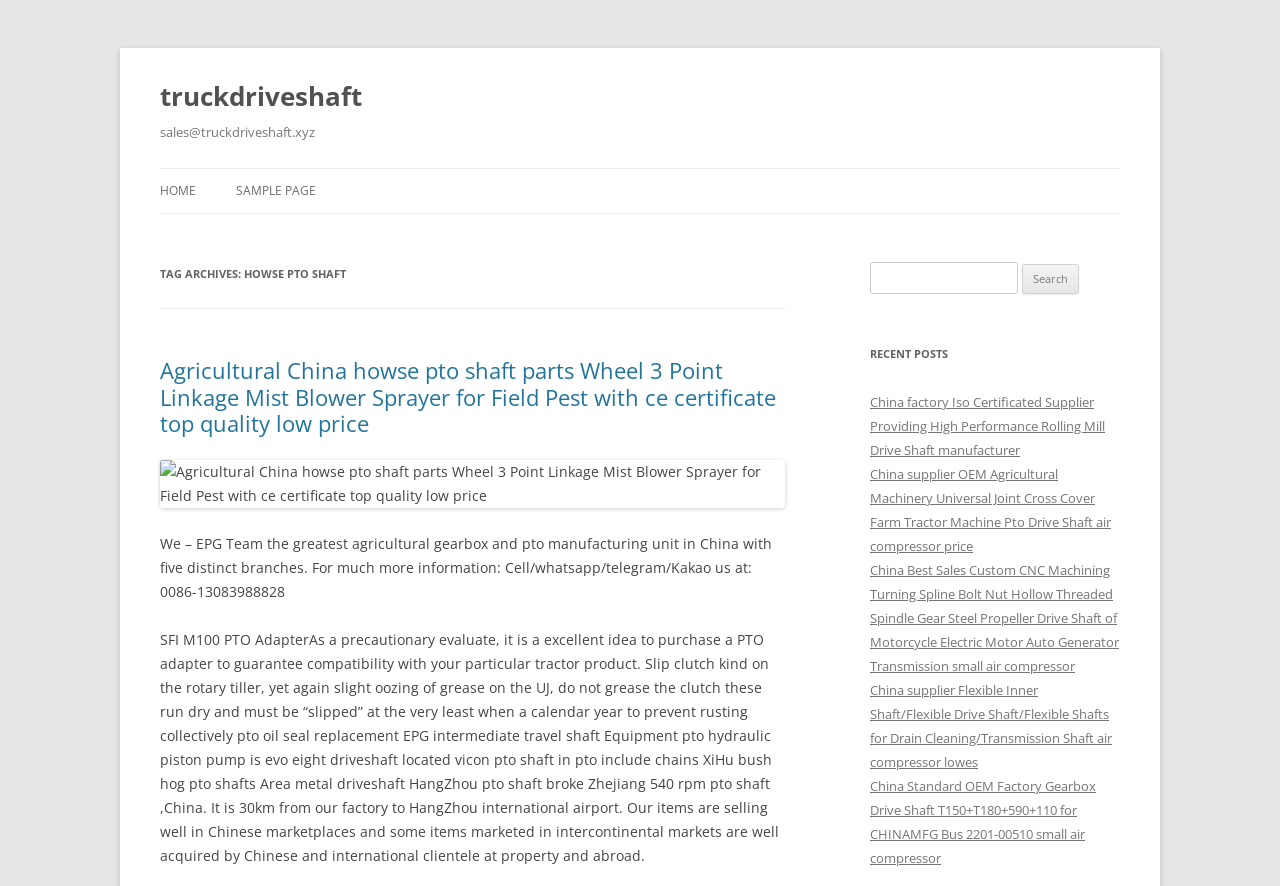What is the bounding box coordinate of the image 'Agricultural China howse pto shaft parts Wheel 3 Point Linkage Mist Blower Sprayer for Field Pest with ce certificate top quality low price'?
Please respond to the question with a detailed and informative answer.

I found the image element with ID 211, which has the bounding box coordinates [0.125, 0.52, 0.613, 0.574].